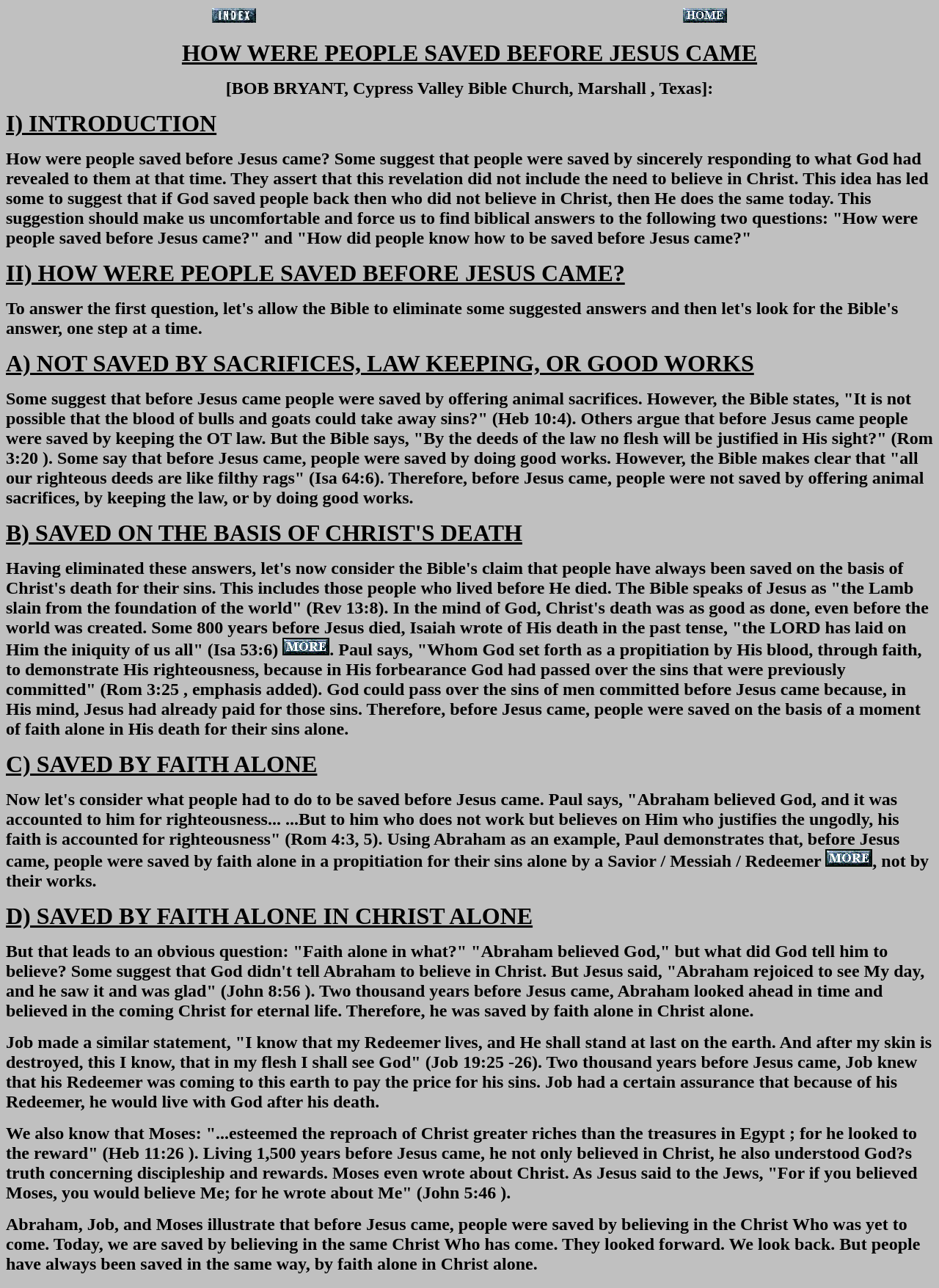Provide a single word or phrase to answer the given question: 
Who is the author of this Bible study?

Bob Bryant